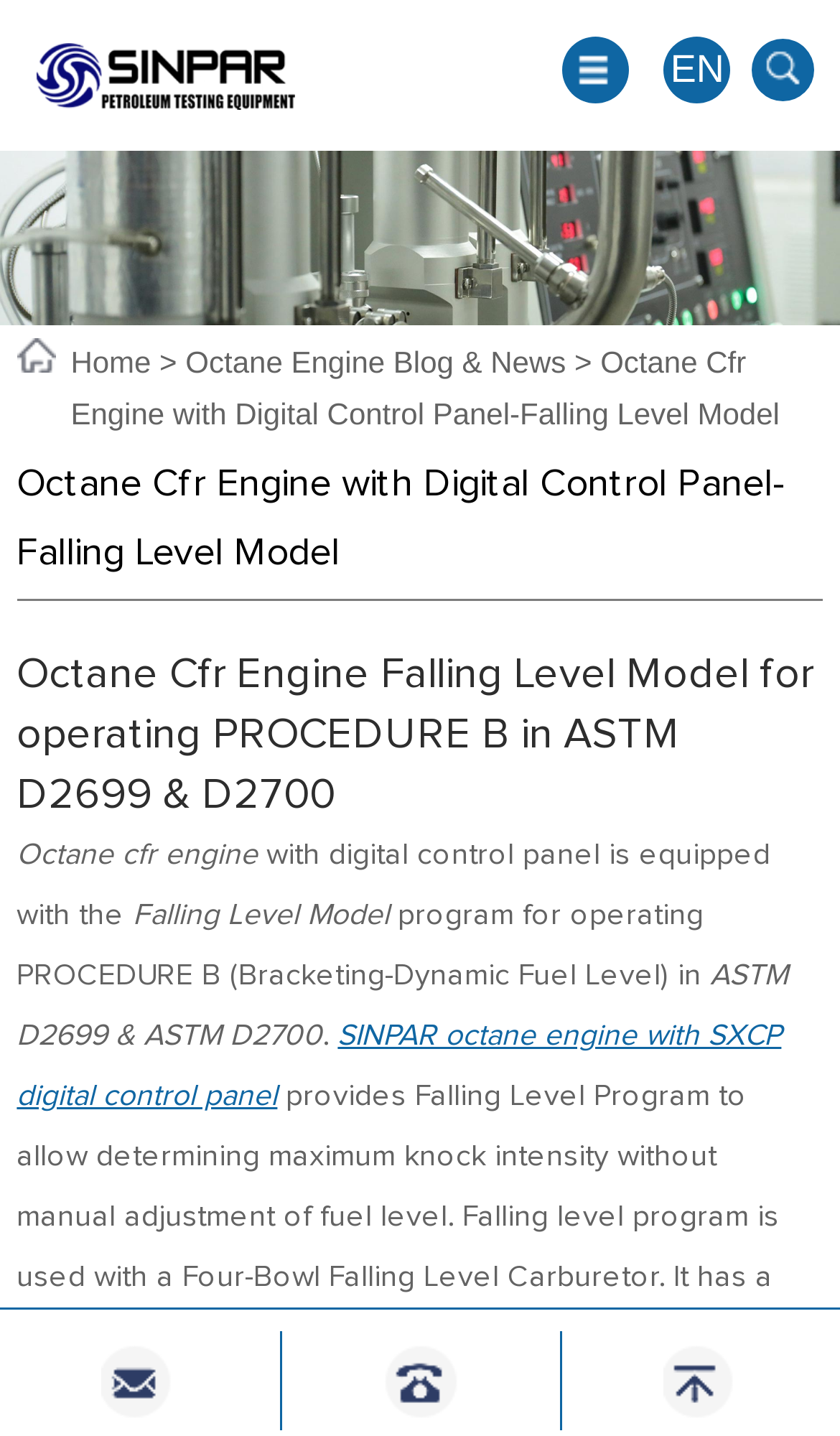What languages are available on this website?
Kindly offer a detailed explanation using the data available in the image.

I found a list of links at the top-right corner of the webpage, each representing a different language, such as EN, JP, KO, FR, DE, ES, IT, RU, PT, AR, and TR. This suggests that the website is available in multiple languages.